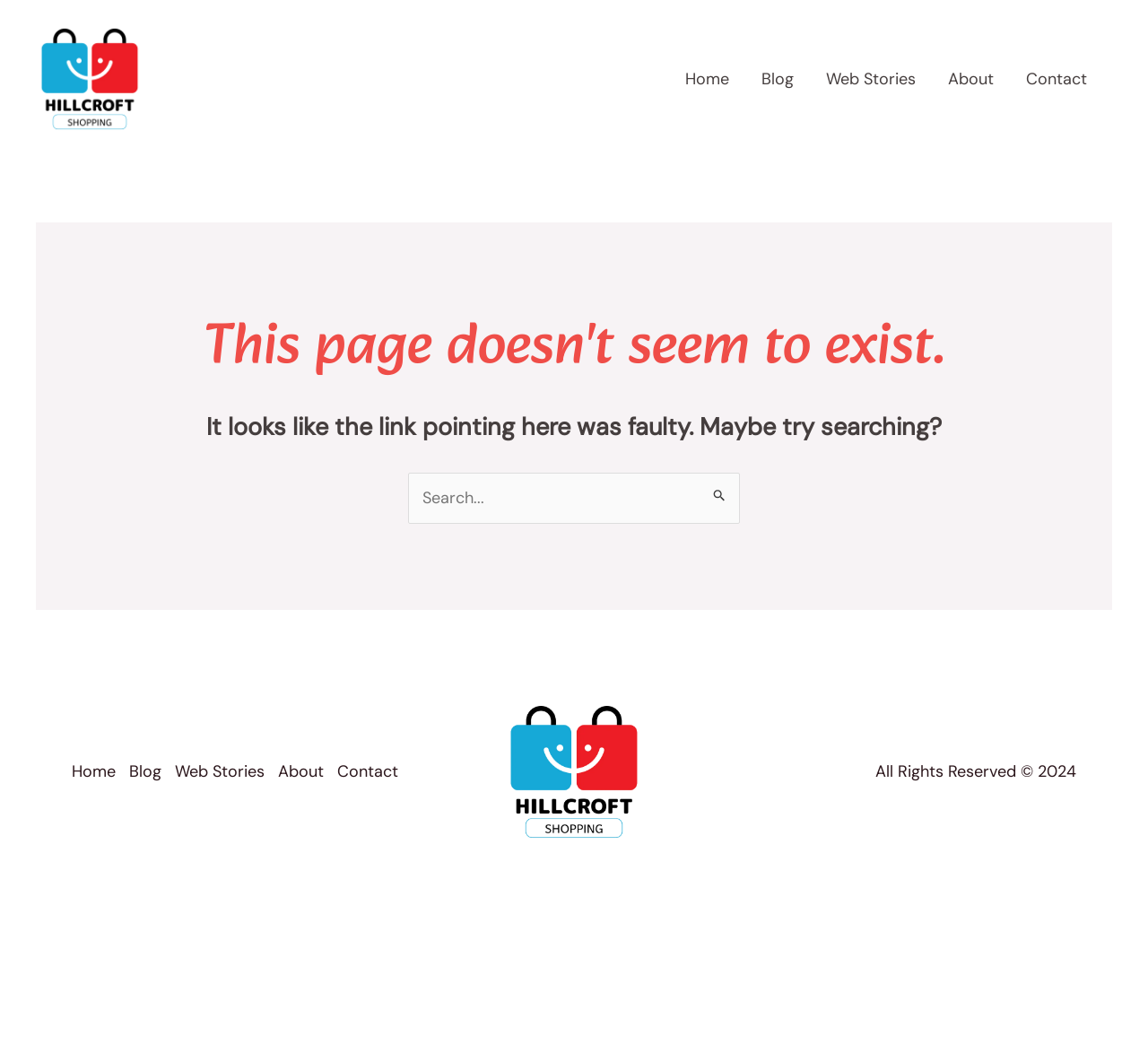Can you provide the bounding box coordinates for the element that should be clicked to implement the instruction: "search for something"?

[0.355, 0.445, 0.645, 0.493]